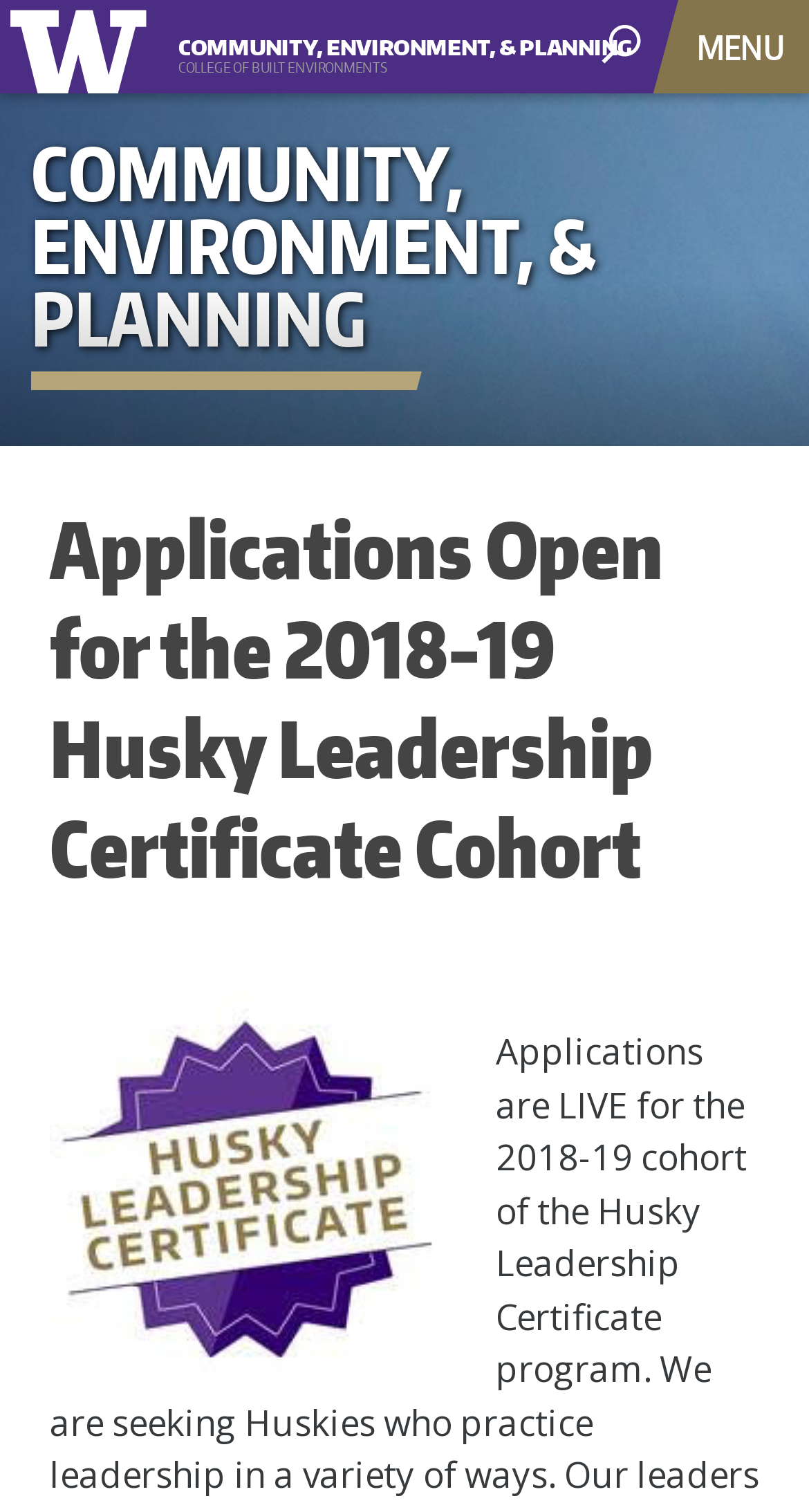Identify the bounding box coordinates for the UI element described by the following text: "aria-label="open search area"". Provide the coordinates as four float numbers between 0 and 1, in the format [left, top, right, bottom].

[0.715, 0.0, 0.831, 0.059]